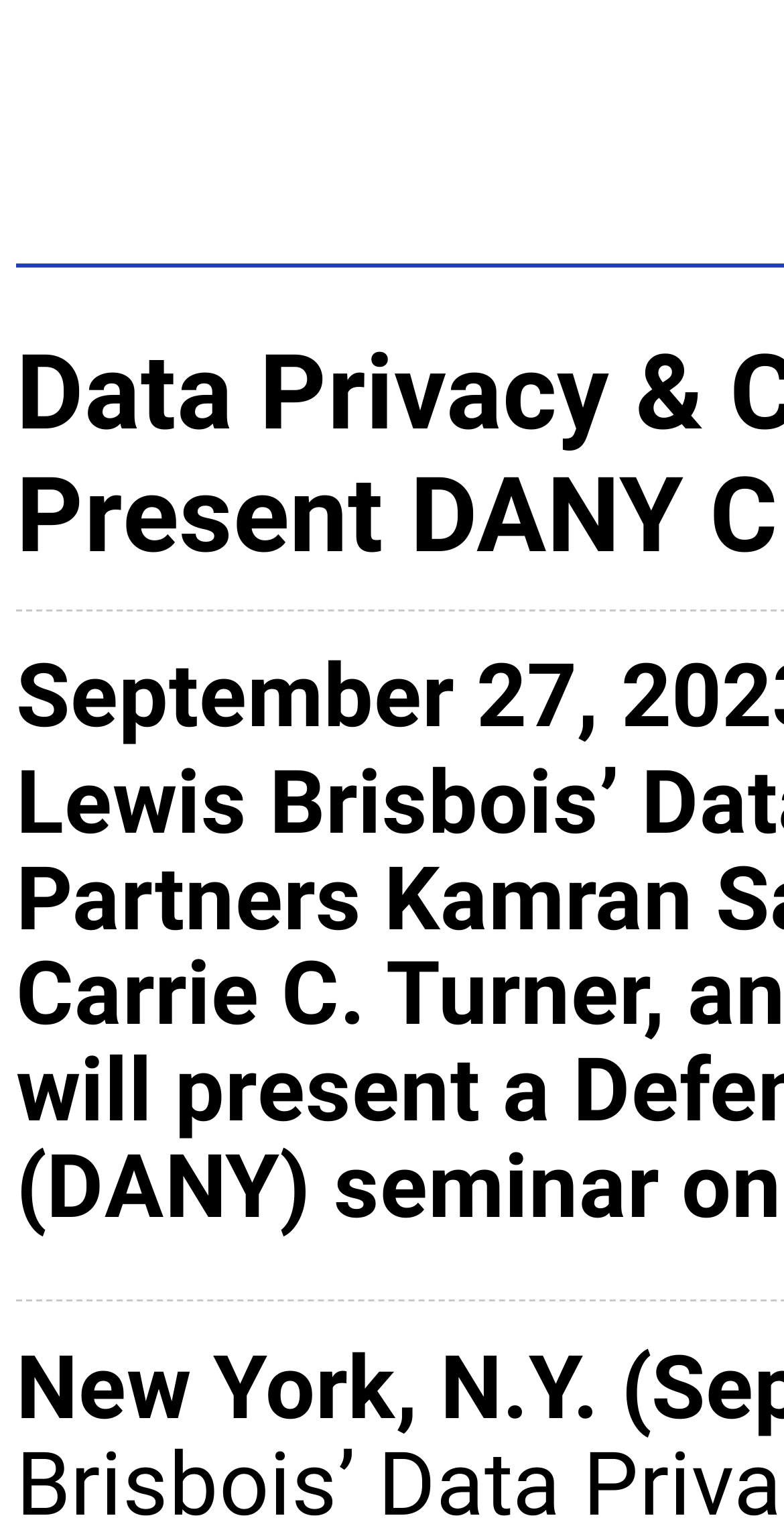Determine the primary headline of the webpage.

Data Privacy & Cybersecurity Team to Present DANY CLE Seminar